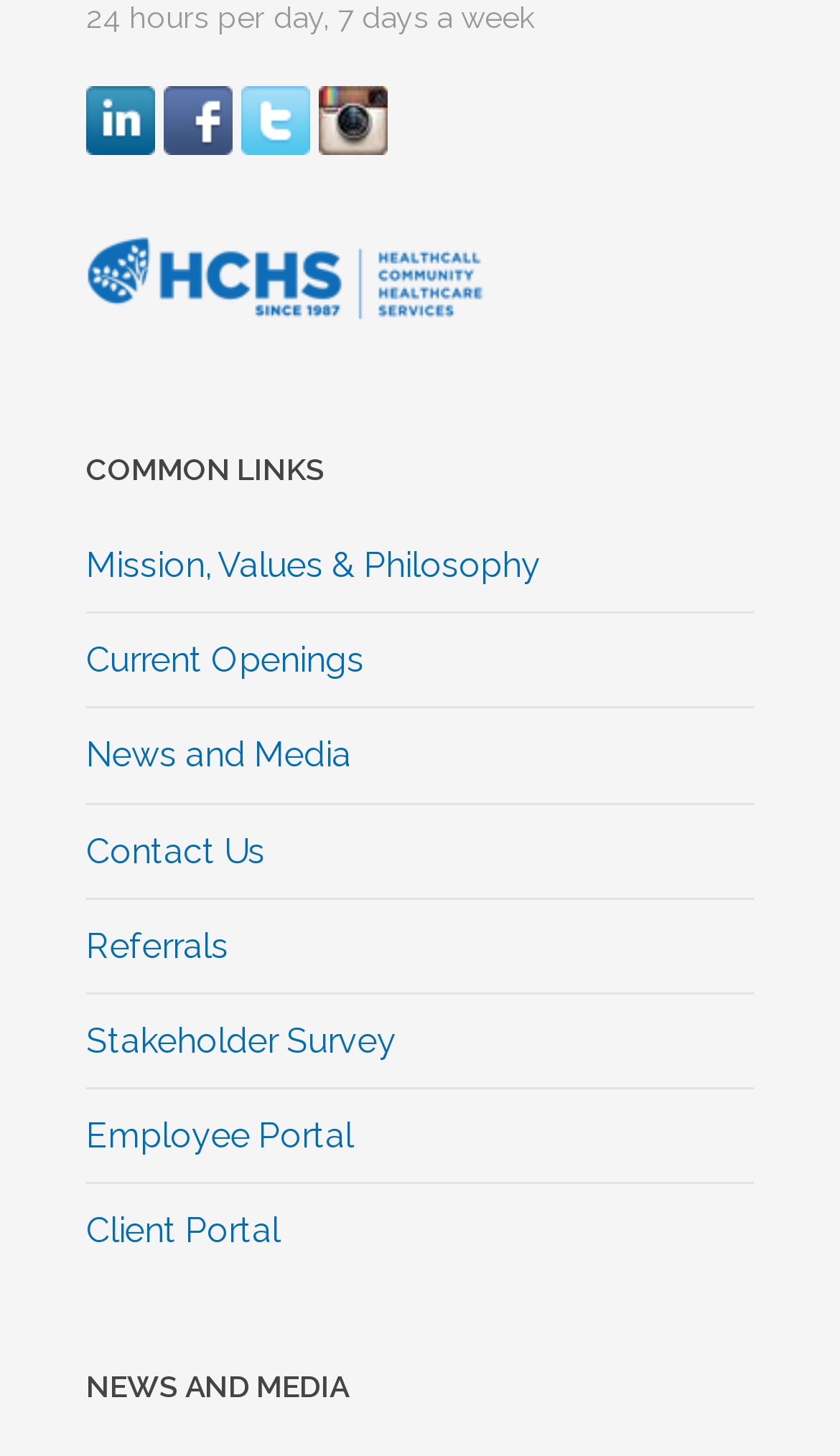Highlight the bounding box coordinates of the element you need to click to perform the following instruction: "View May 2024."

None